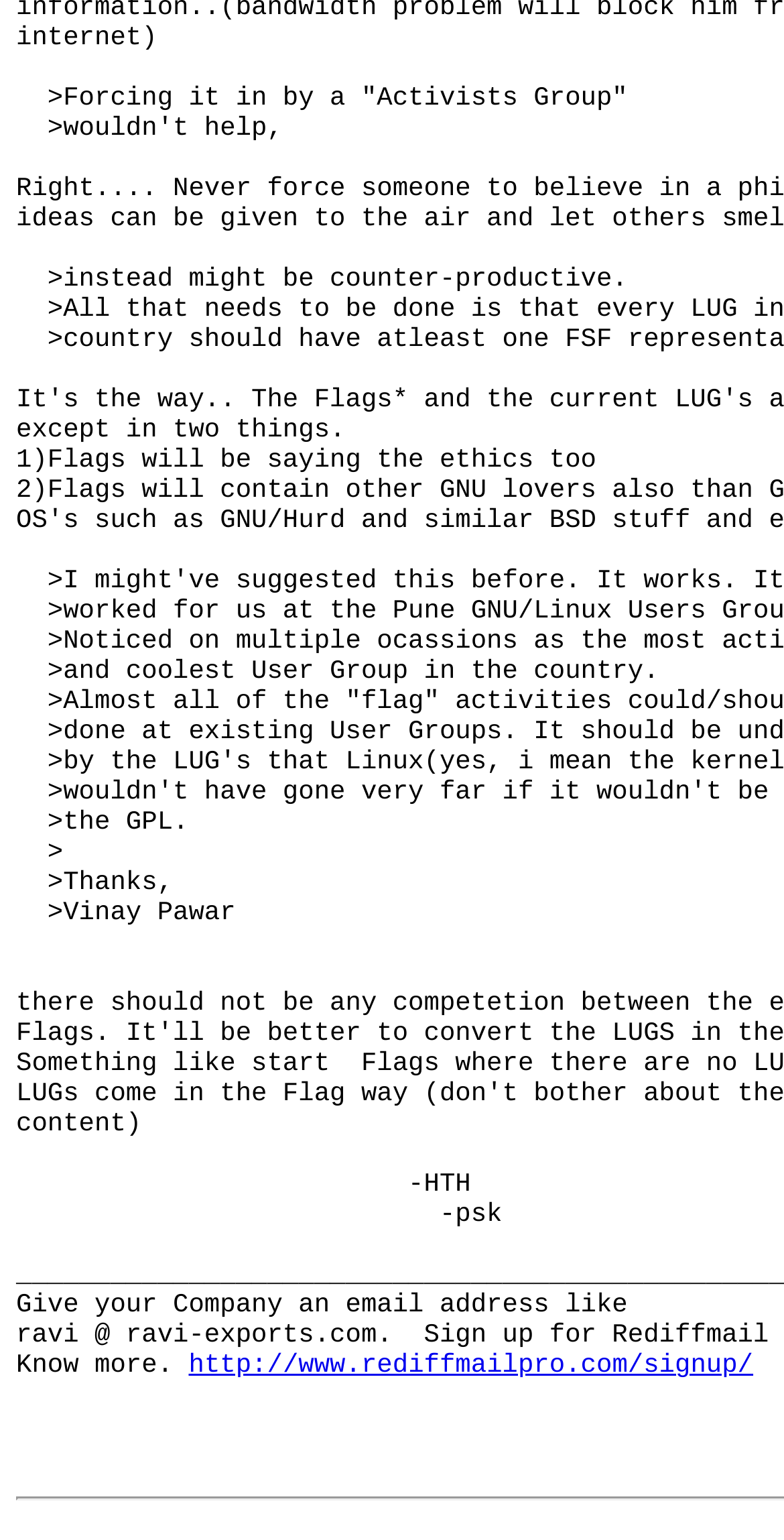Locate the bounding box for the described UI element: "http://www.rediffmailpro.com/signup/". Ensure the coordinates are four float numbers between 0 and 1, formatted as [left, top, right, bottom].

[0.241, 0.877, 0.964, 0.897]